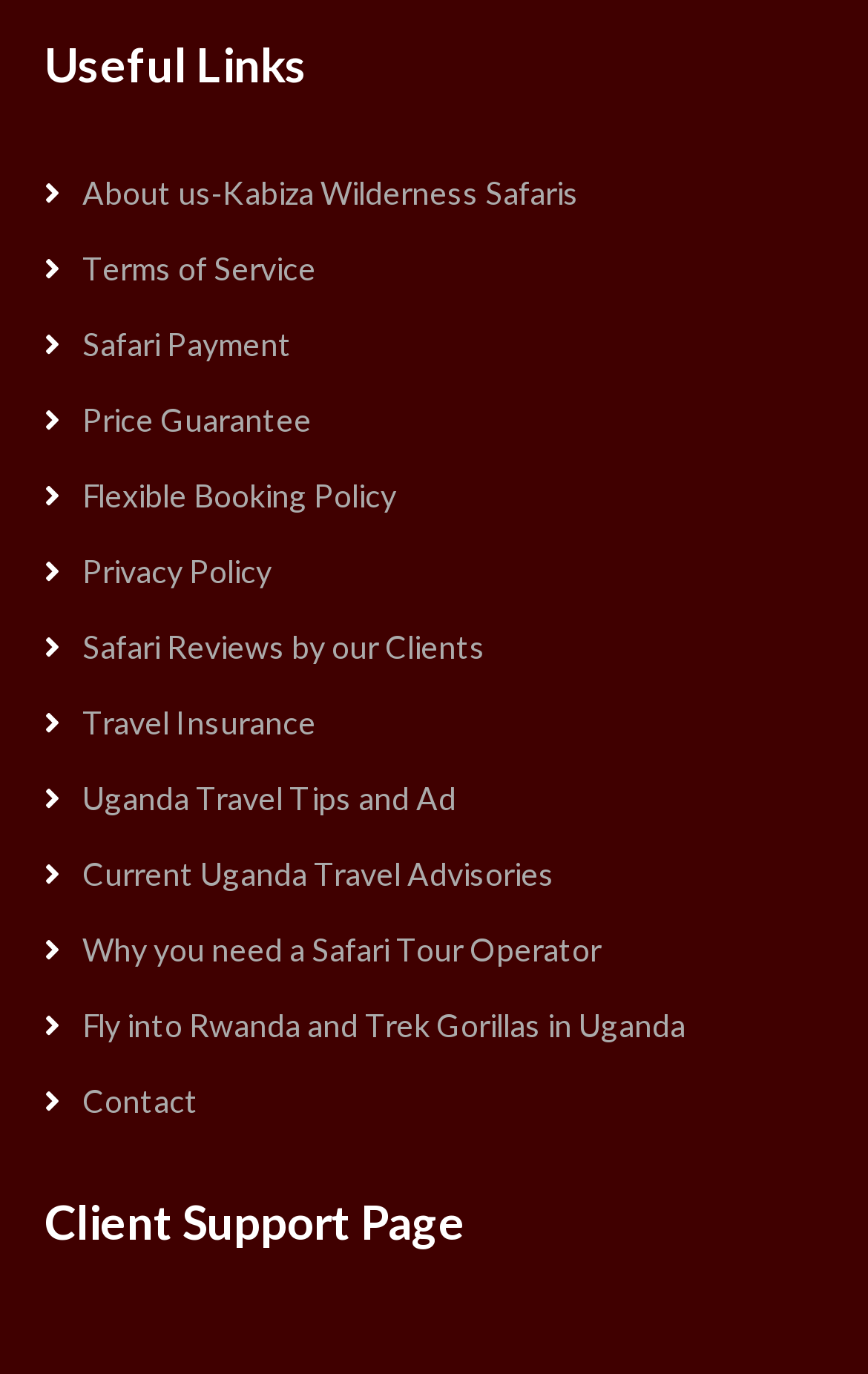Provide a one-word or short-phrase response to the question:
How many links are under 'Useful Links'?

14